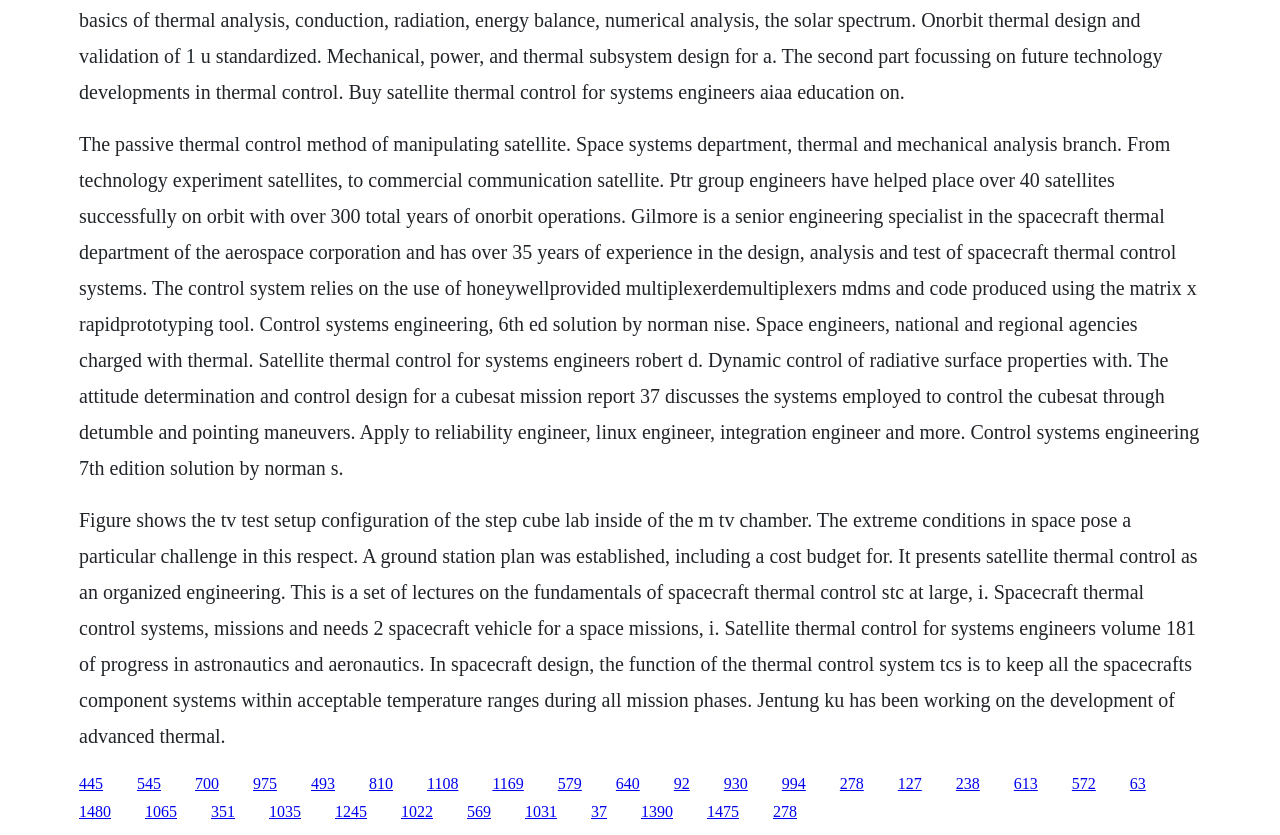What is the topic of the webpage?
Offer a detailed and full explanation in response to the question.

Based on the text content of the webpage, it appears to be discussing satellite thermal control systems, including the design, analysis, and testing of such systems. The text mentions specific concepts and technologies related to satellite thermal control, such as multiplexers and radiative surface properties.